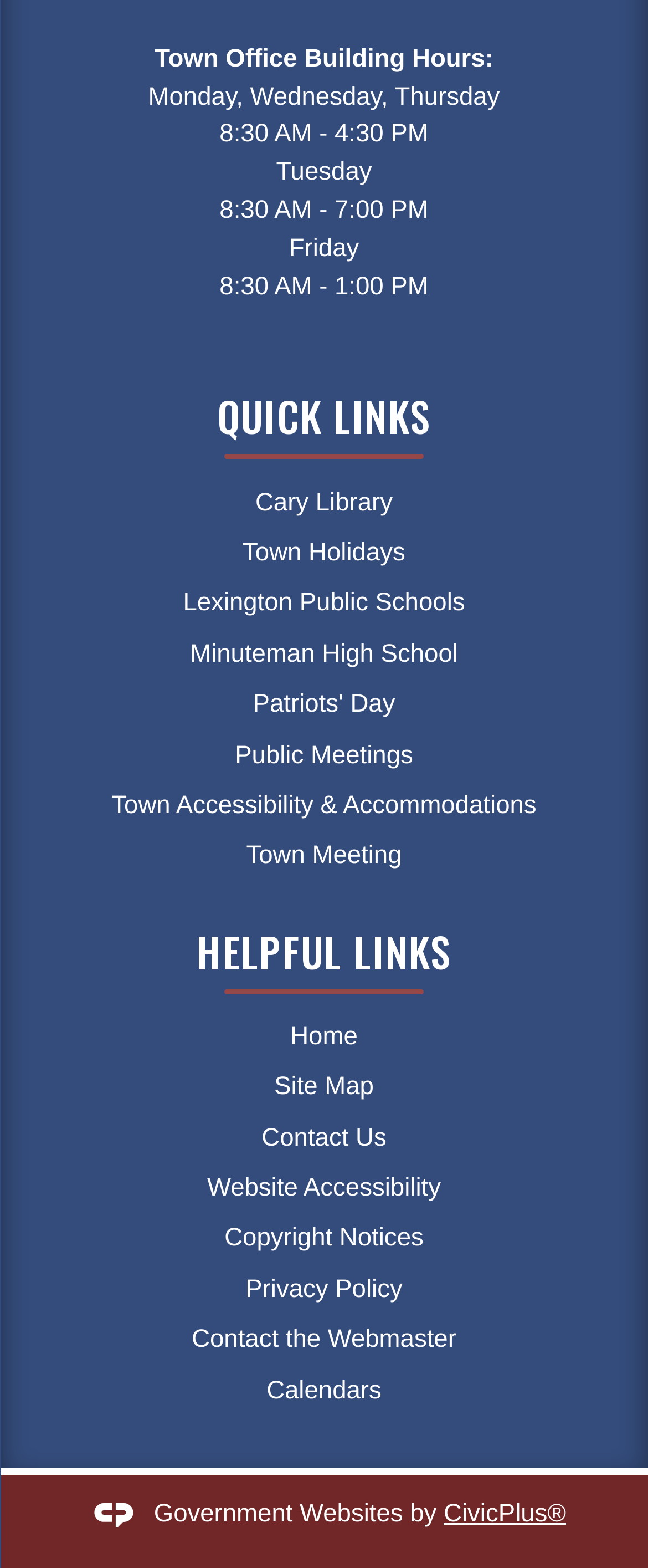What is the link to the Cary Library?
Kindly offer a detailed explanation using the data available in the image.

I found the link to the Cary Library by looking at the 'QUICK LINKS' section, which lists several links to external websites. The link to the Cary Library is labeled 'Cary Library Opens in new window'.